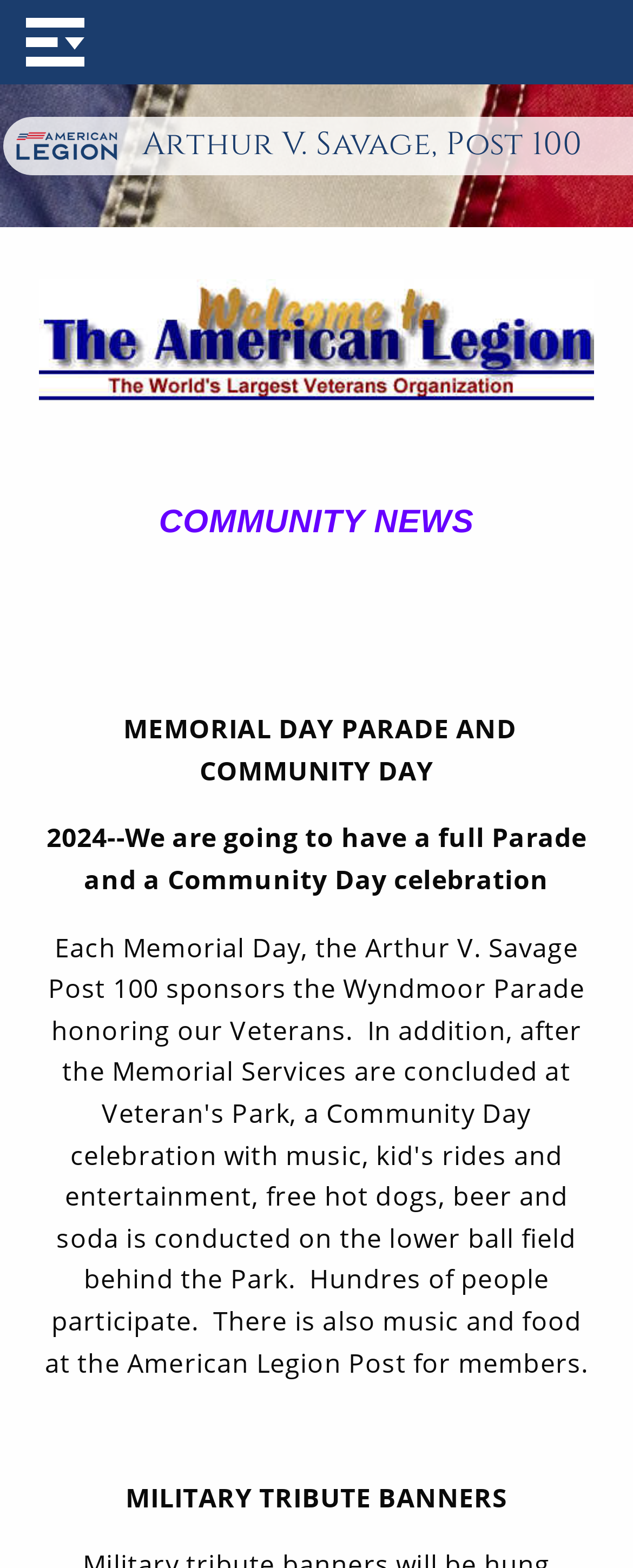Answer the question below in one word or phrase:
What is the purpose of the military tribute banners?

Not specified